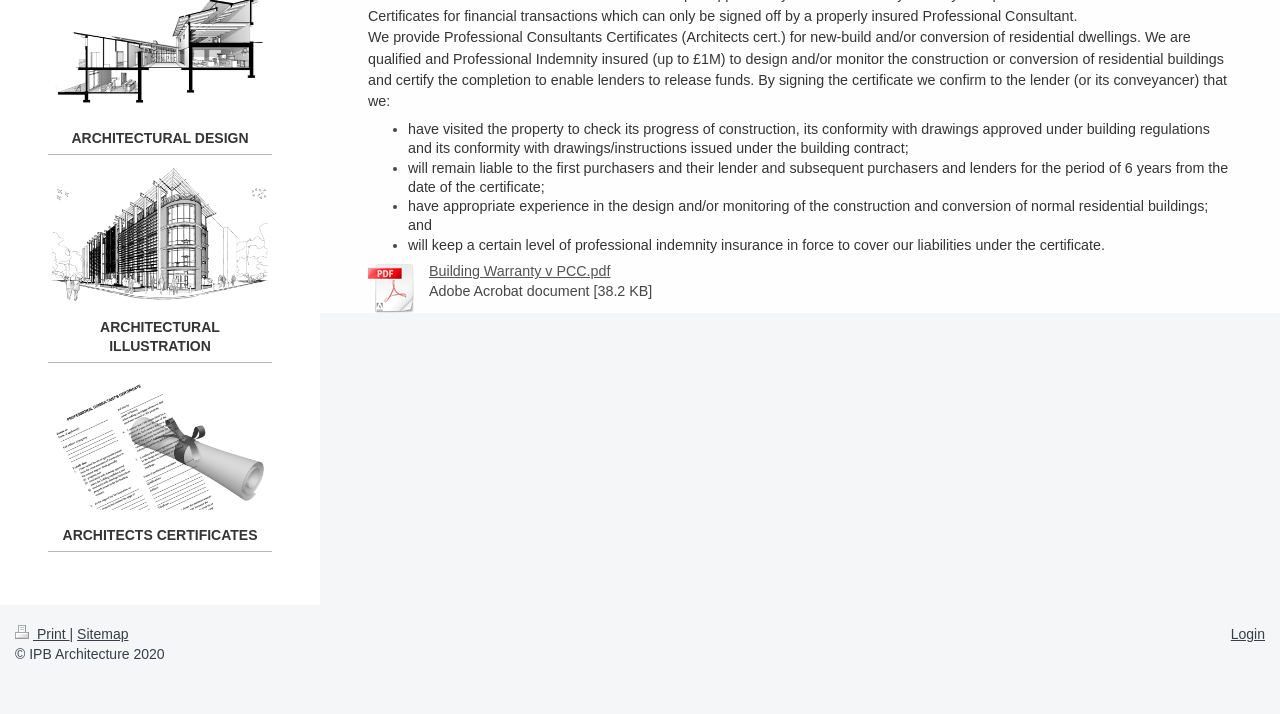Please find the bounding box for the following UI element description. Provide the coordinates in (top-left x, top-left y, bottom-right x, bottom-right y) format, with values between 0 and 1: Login

[0.962, 0.877, 0.988, 0.899]